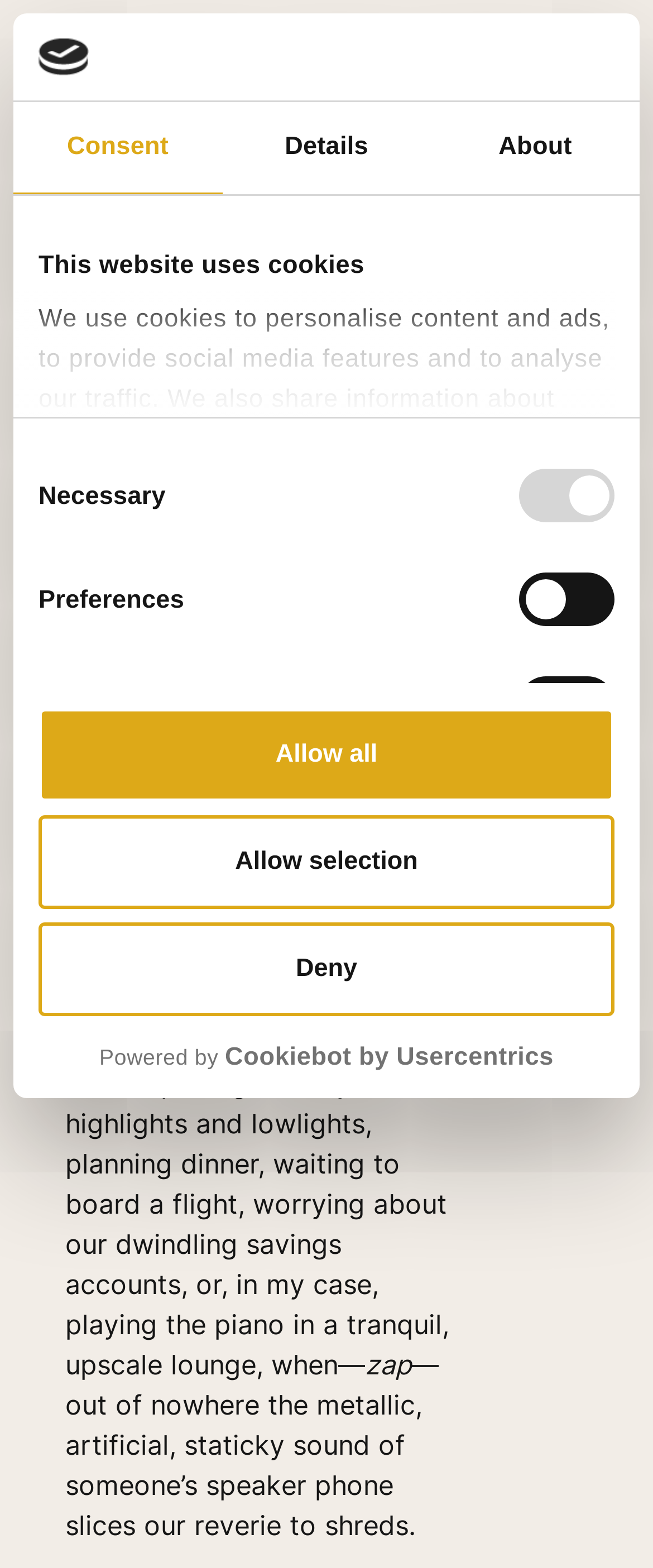With reference to the image, please provide a detailed answer to the following question: How many buttons are below the tabpanel?

I counted the number of button elements below the tabpanel, which are 'Deny', 'Allow selection', and 'Allow all', so there are 3 buttons in total.